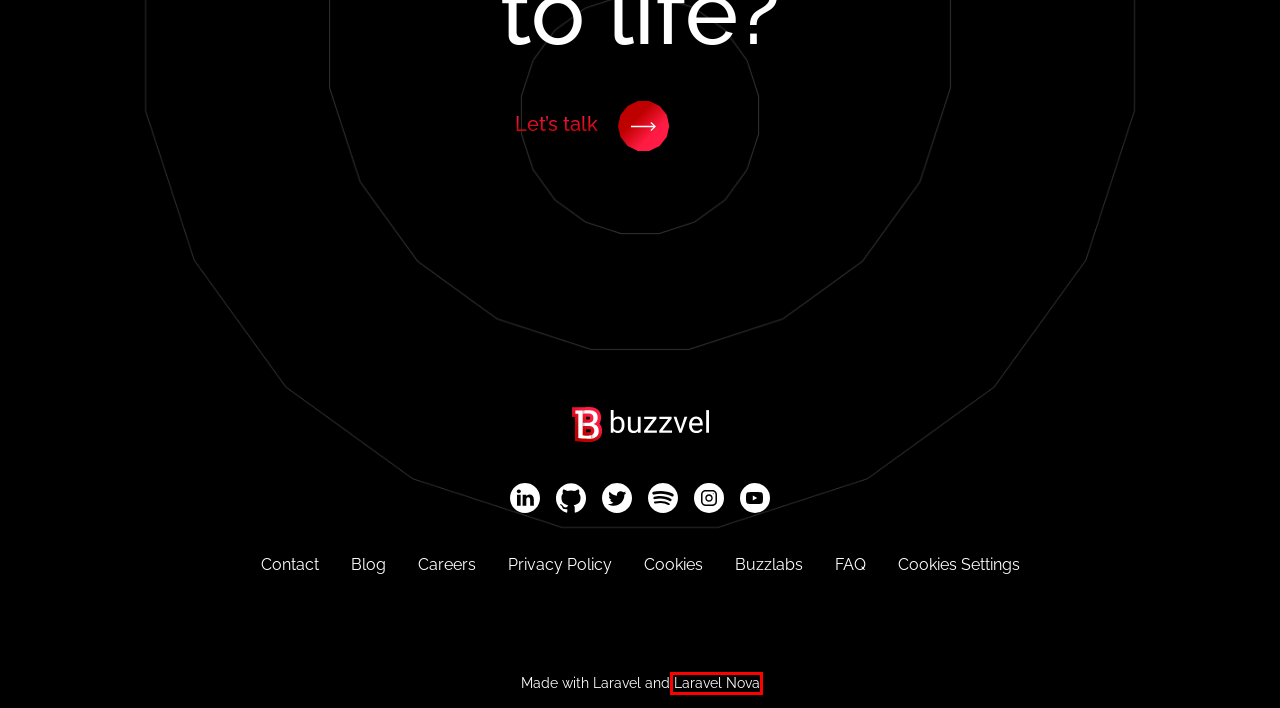With the provided webpage screenshot containing a red bounding box around a UI element, determine which description best matches the new webpage that appears after clicking the selected element. The choices are:
A. Careers at Buzzvel - Buzzvel
B. buzzvel · GitHub
C. Cookies Policy - Buzzvel
D. Laravel Nova -
        Beautifully-designed administration panel for Laravel
E. Frequently Asked Questions from our Clients - Buzzvel
F. Laravel - The PHP Framework For Web Artisans
G. Buzzlabs | By Buzzvel
H. Privacy Policy - Buzzvel

D